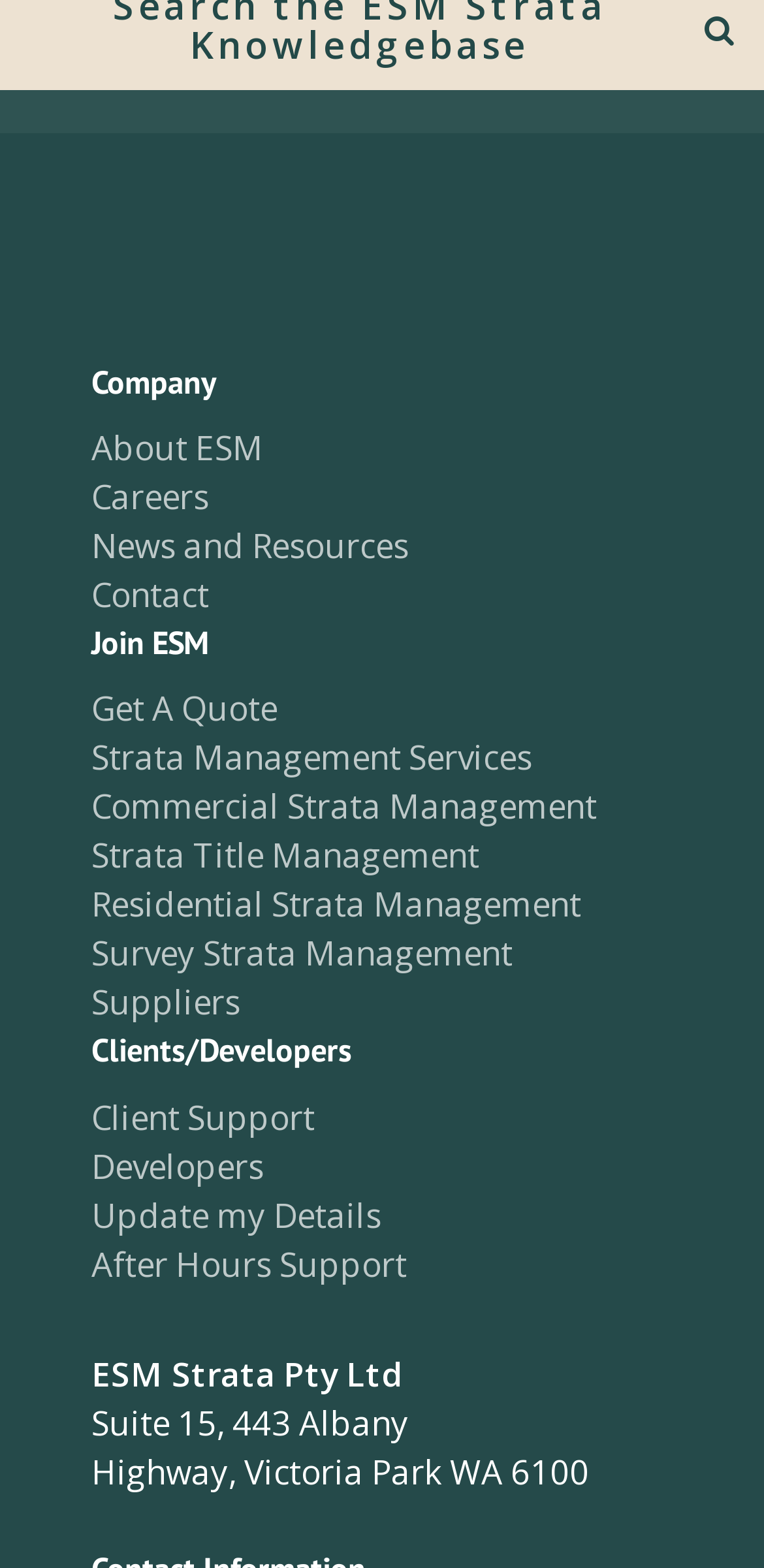Please identify the bounding box coordinates of the element's region that should be clicked to execute the following instruction: "View client support". The bounding box coordinates must be four float numbers between 0 and 1, i.e., [left, top, right, bottom].

[0.12, 0.698, 0.412, 0.726]